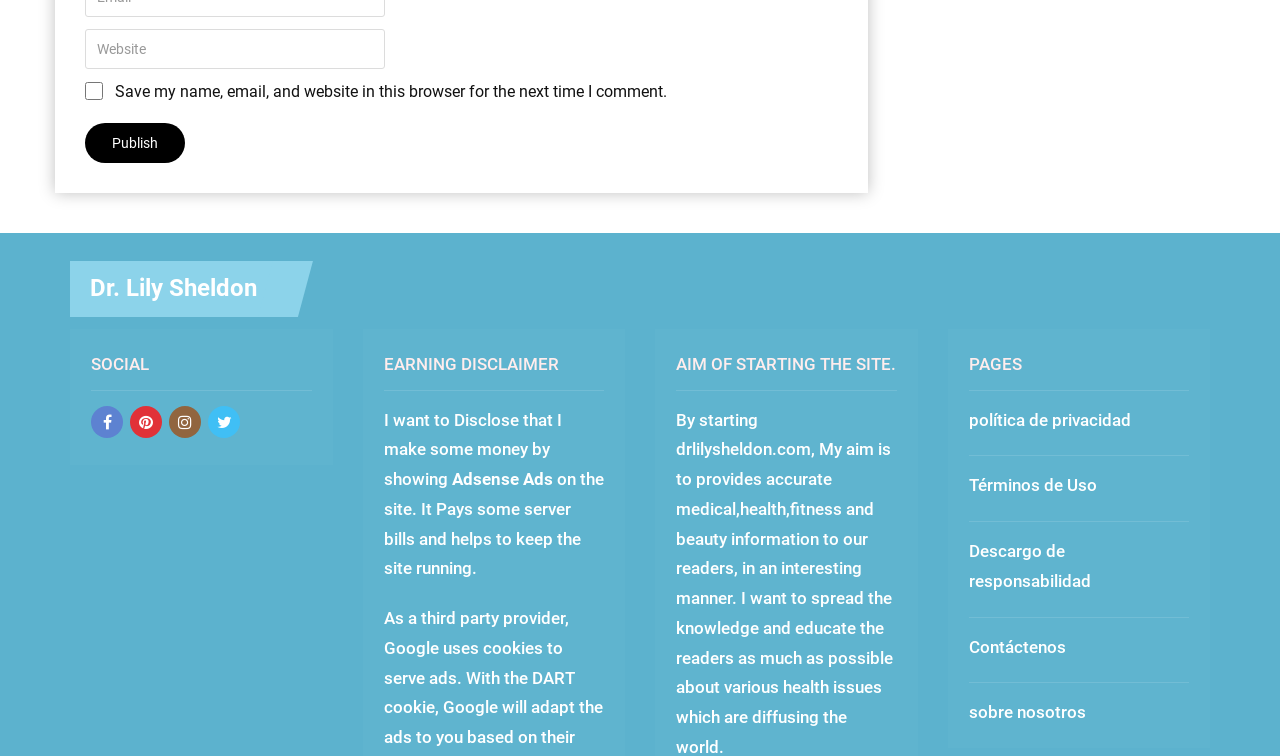Refer to the image and provide an in-depth answer to the question: 
What is the aim of starting the website?

The answer cannot be found directly on the webpage, as the 'AIM OF STARTING THE SITE' section does not provide a clear answer.